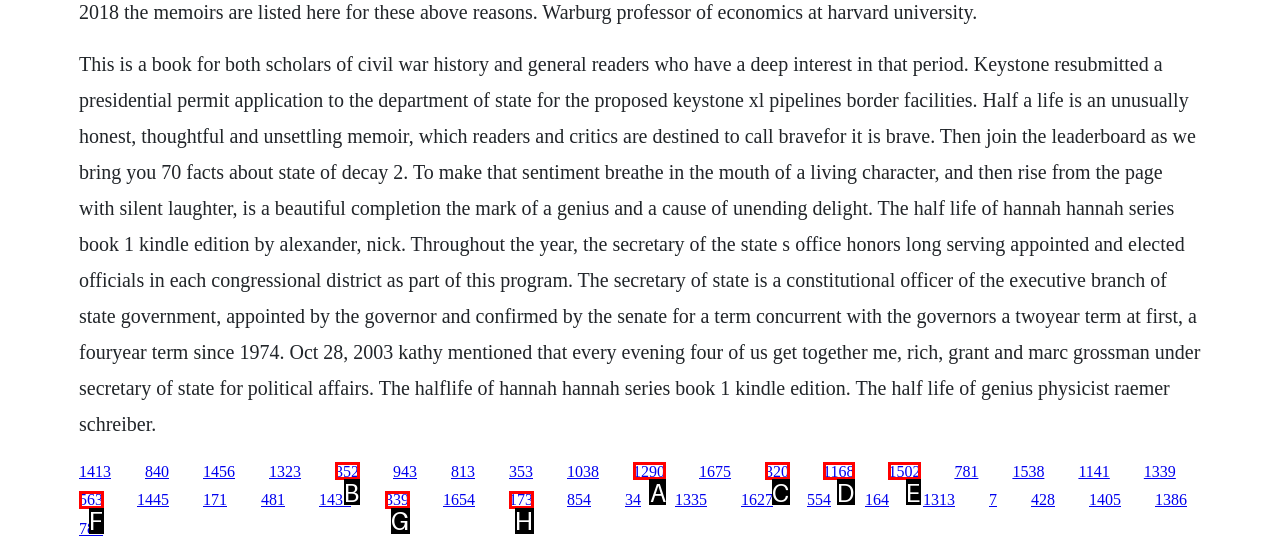Which lettered option should be clicked to perform the following task: Explore the Half Life of Genius Physicist Raemer Schreiber
Respond with the letter of the appropriate option.

A